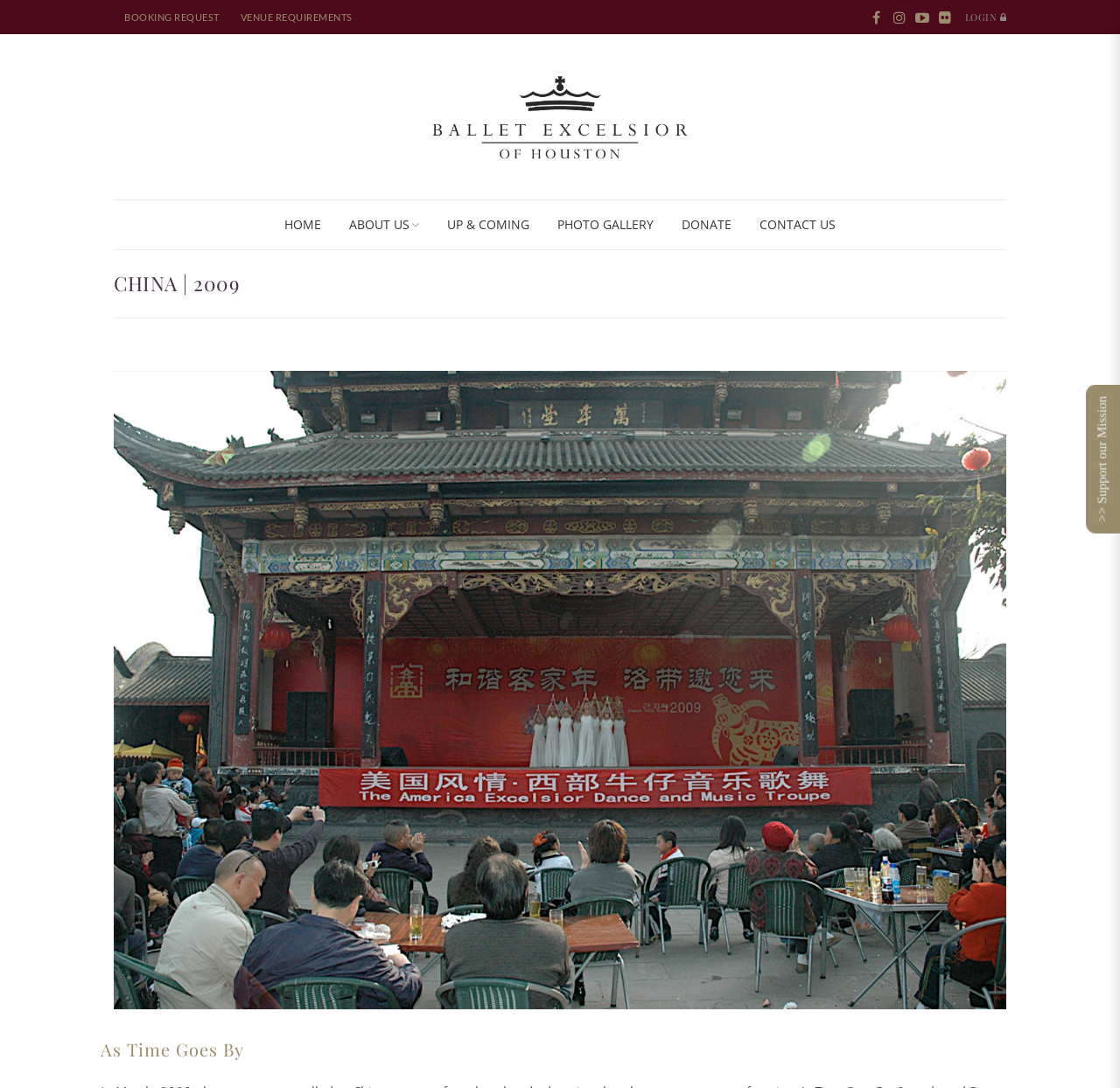Please determine the bounding box coordinates of the element to click on in order to accomplish the following task: "View the PHOTO GALLERY". Ensure the coordinates are four float numbers ranging from 0 to 1, i.e., [left, top, right, bottom].

[0.485, 0.187, 0.596, 0.226]